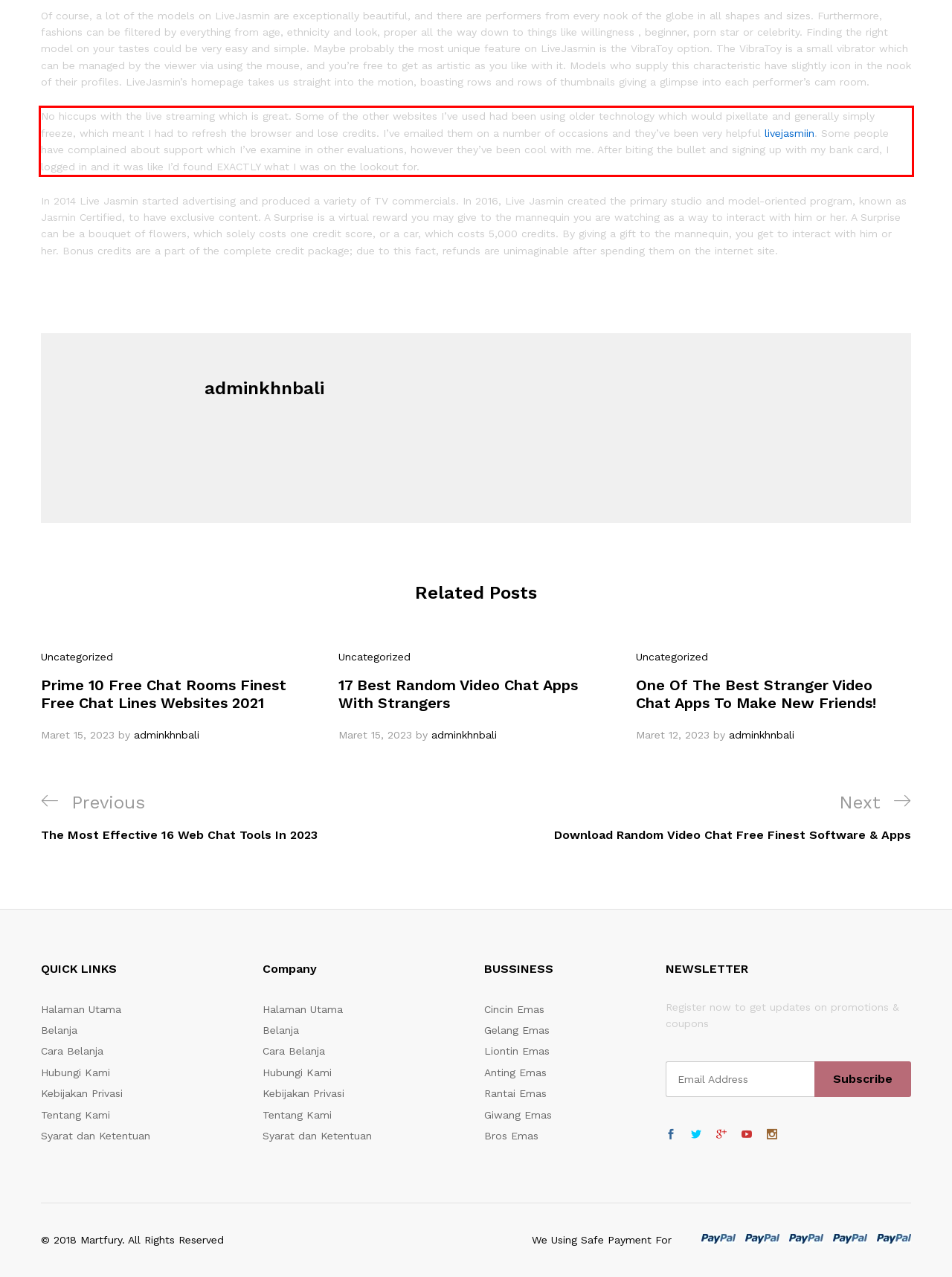Please perform OCR on the text content within the red bounding box that is highlighted in the provided webpage screenshot.

No hiccups with the live streaming which is great. Some of the other websites I’ve used had been using older technology which would pixellate and generally simply freeze, which meant I had to refresh the browser and lose credits. I’ve emailed them on a number of occasions and they’ve been very helpful livejasmiin. Some people have complained about support which I’ve examine in other evaluations, however they’ve been cool with me. After biting the bullet and signing up with my bank card, I logged in and it was like I’d found EXACTLY what I was on the lookout for.